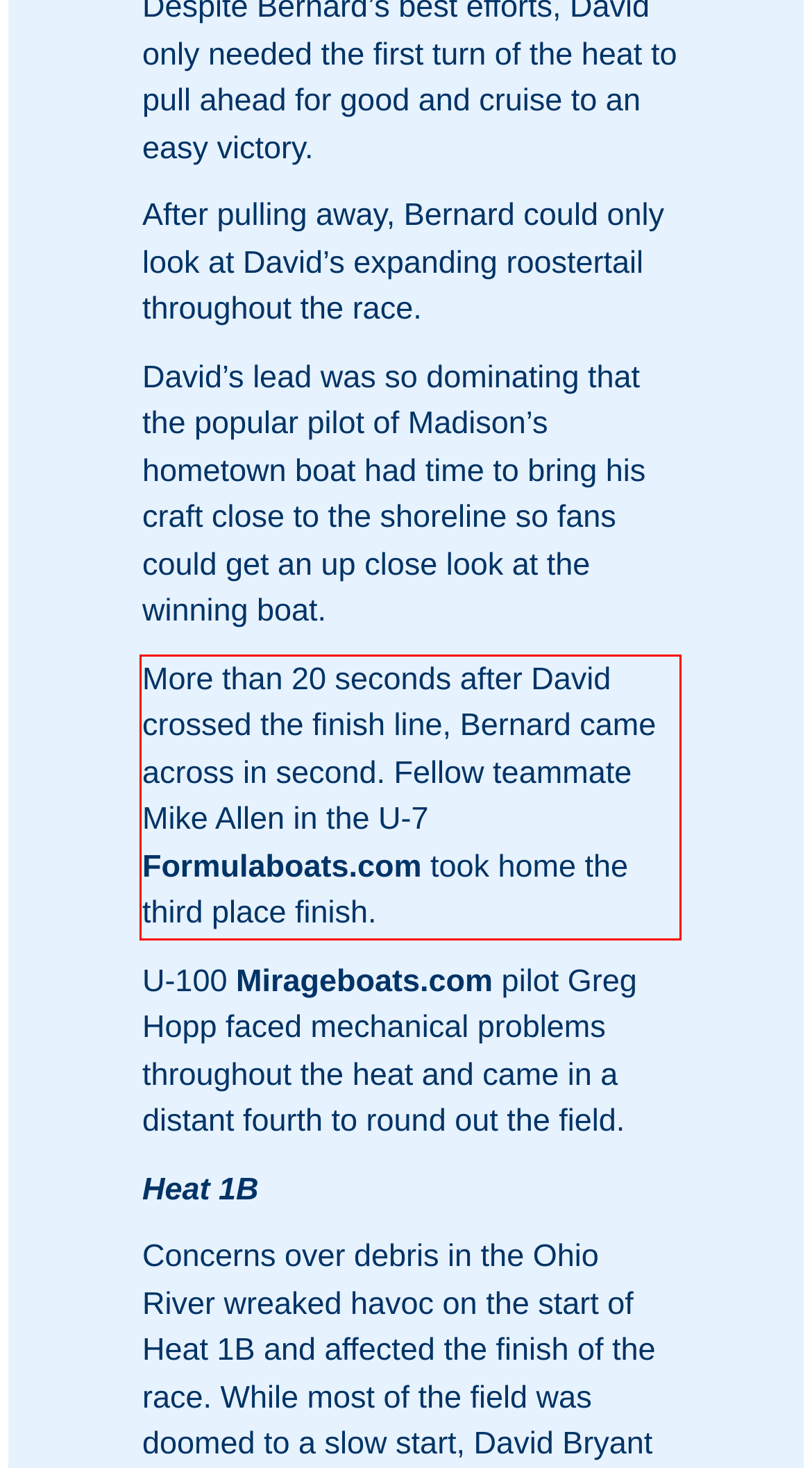View the screenshot of the webpage and identify the UI element surrounded by a red bounding box. Extract the text contained within this red bounding box.

More than 20 seconds after David crossed the finish line, Bernard came across in second. Fellow teammate Mike Allen in the U-7 Formulaboats.com took home the third place finish.